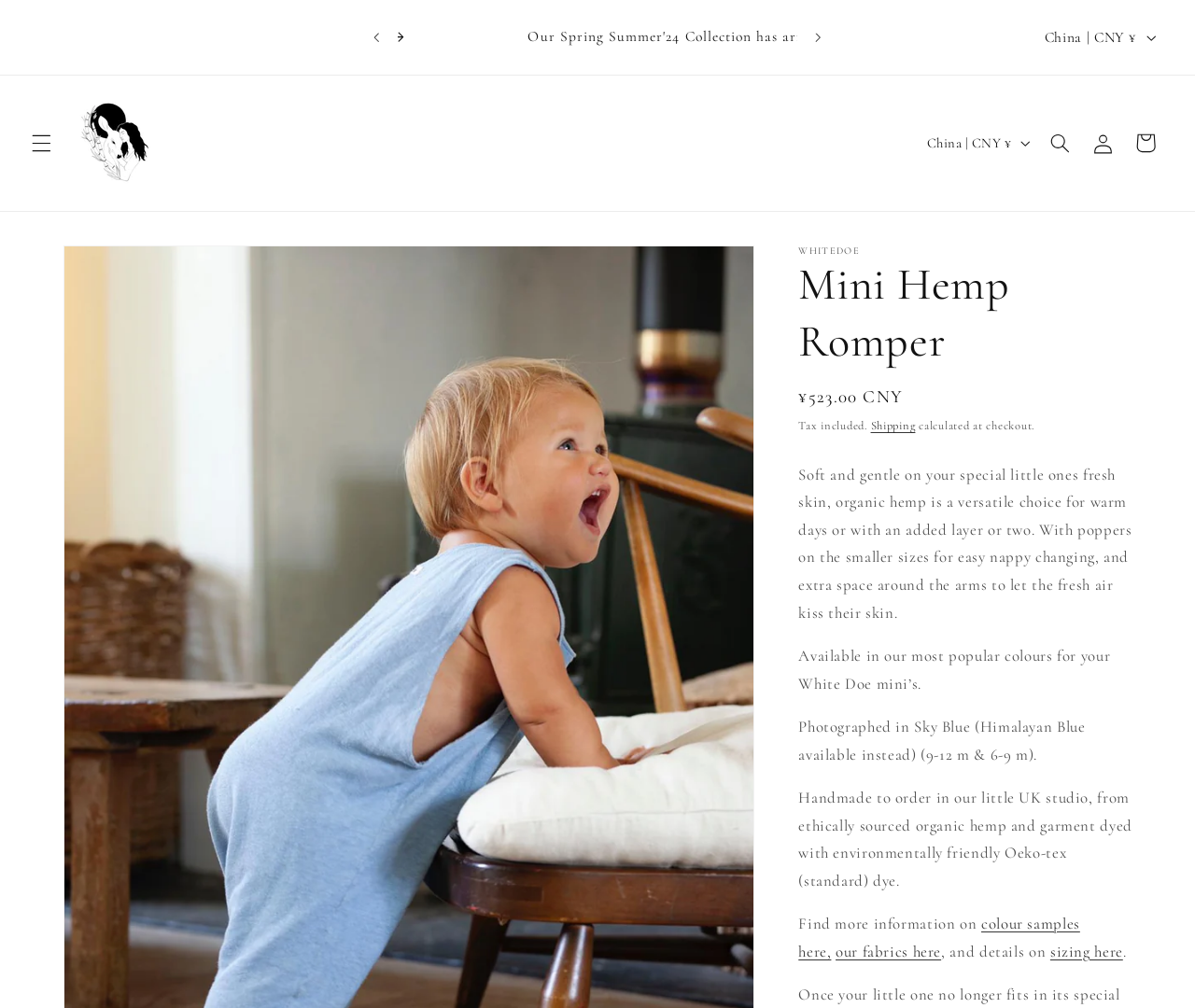Please locate the bounding box coordinates of the element that should be clicked to complete the given instruction: "Select 'China | CNY ¥' as country/region".

[0.864, 0.019, 0.974, 0.056]